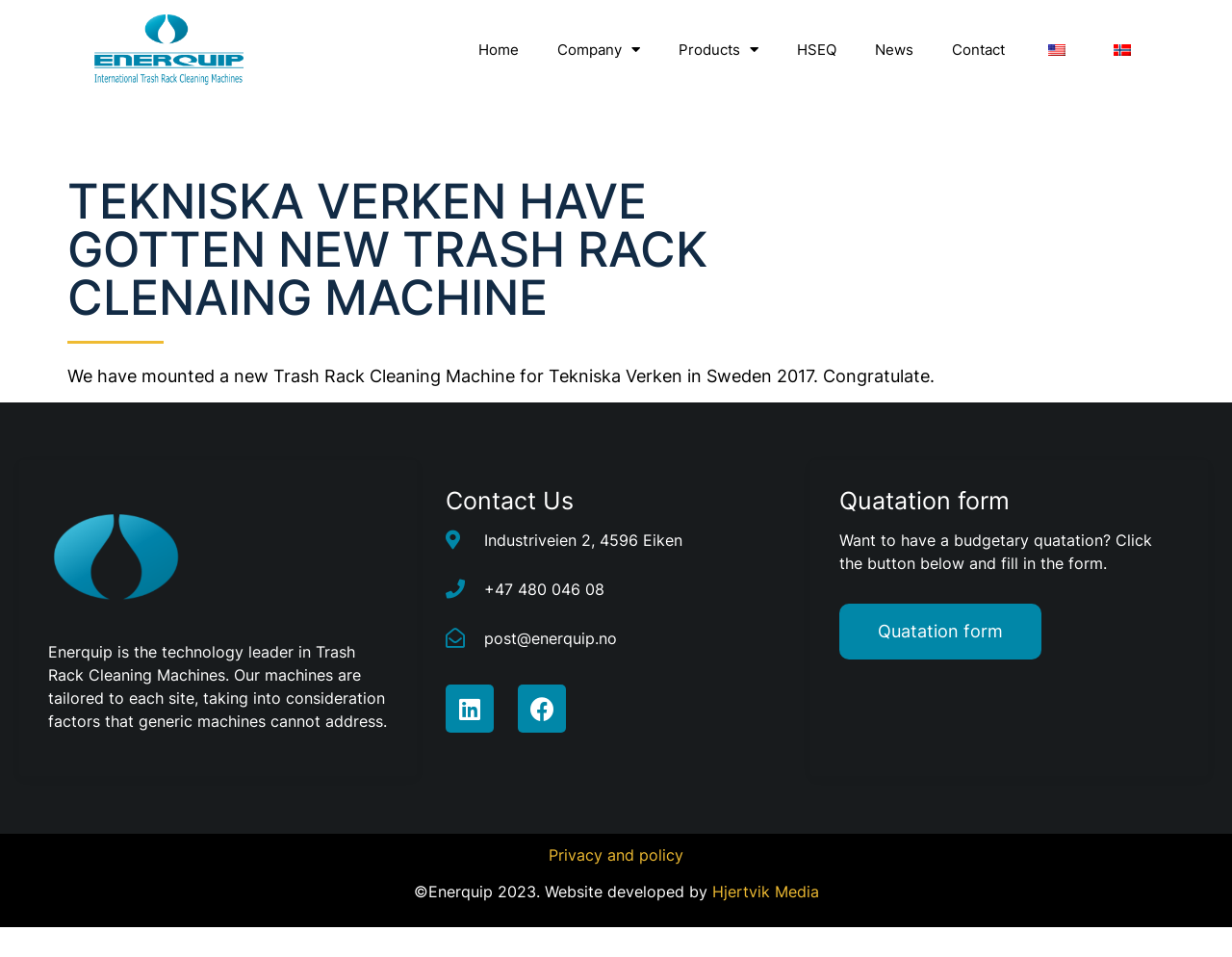Use a single word or phrase to answer the following:
What is the language of the link 'nb_NO'?

Norwegian